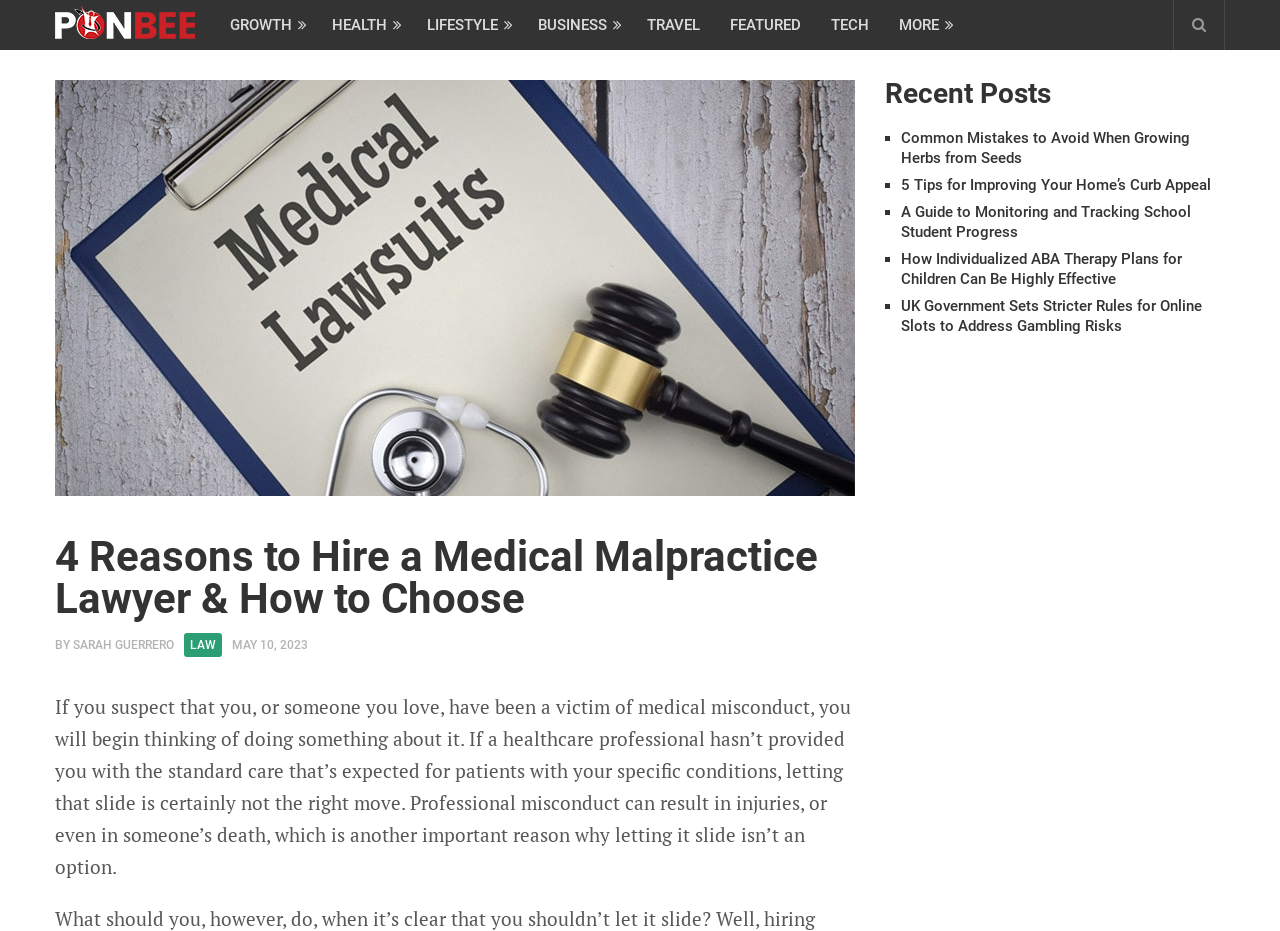Articulate a detailed summary of the webpage's content and design.

The webpage appears to be a blog or article page with a focus on medical malpractice. At the top, there are seven navigation links: "GROWTH", "HEALTH", "LIFESTYLE", "BUSINESS", "TRAVEL", "FEATURED", and "TECH", followed by a "MORE" dropdown menu. 

Below the navigation links, there is a large image related to hiring a medical malpractice lawyer. Above the image, there is a header section with the title "4 Reasons to Hire a Medical Malpractice Lawyer & How to Choose" and information about the author, "SARAH GUERRERO", and the date "MAY 10, 2023".

The main content of the page is a long paragraph of text that discusses the importance of taking action if you suspect medical misconduct. The text explains the potential consequences of not taking action and the need for professional accountability.

To the right of the main content, there is a sidebar with a heading "Recent Posts" and a list of five links to other articles, including "Common Mistakes to Avoid When Growing Herbs from Seeds", "5 Tips for Improving Your Home’s Curb Appeal", "A Guide to Monitoring and Tracking School Student Progress", "How Individualized ABA Therapy Plans for Children Can Be Highly Effective", and "UK Government Sets Stricter Rules for Online Slots to Address Gambling Risks". Below the list of links, there is an advertisement iframe.